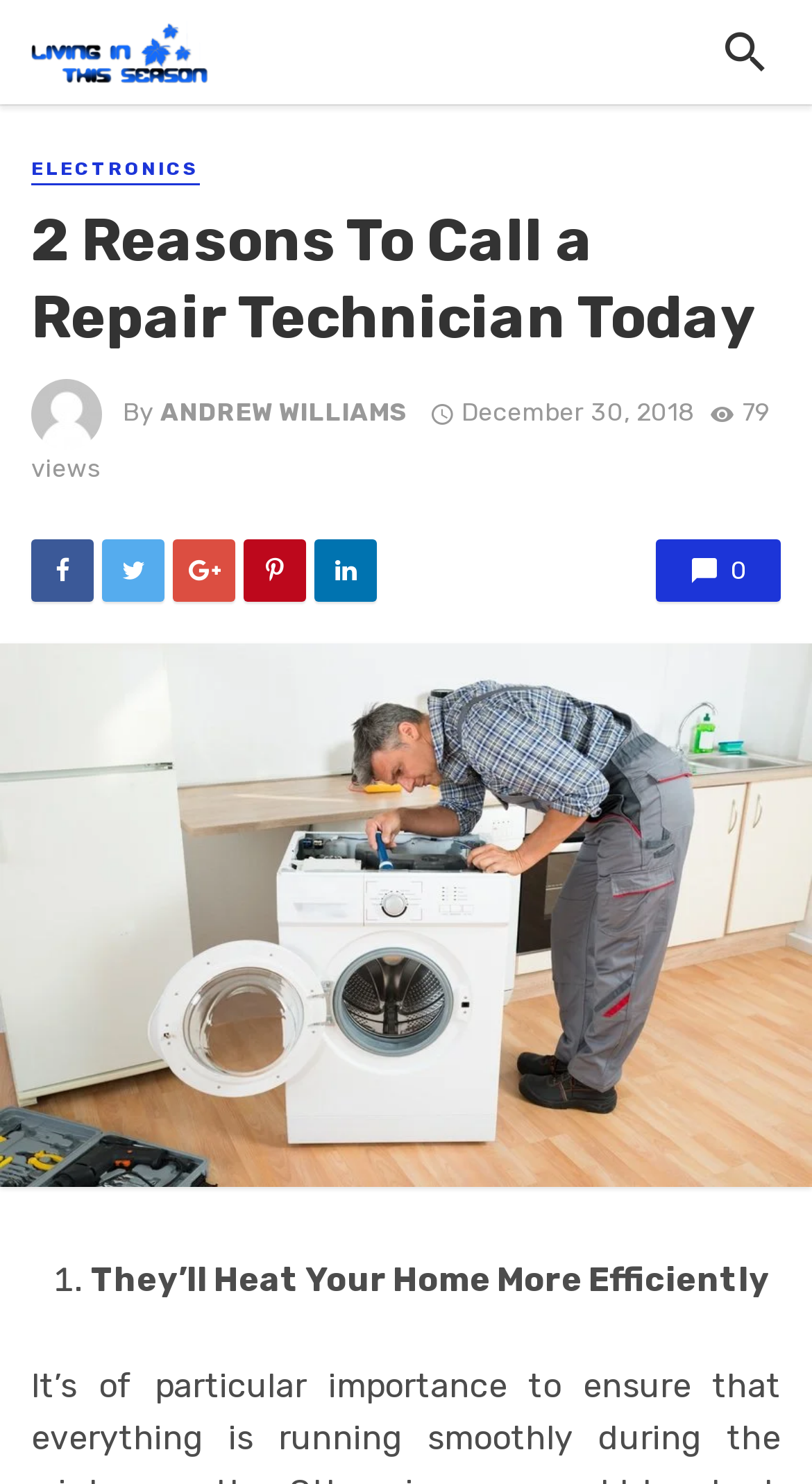Using the details from the image, please elaborate on the following question: What is the date of the article?

The date of the article can be found by looking at the section below the main heading, where it says 'December 30, 2018 at 9:18 am'.